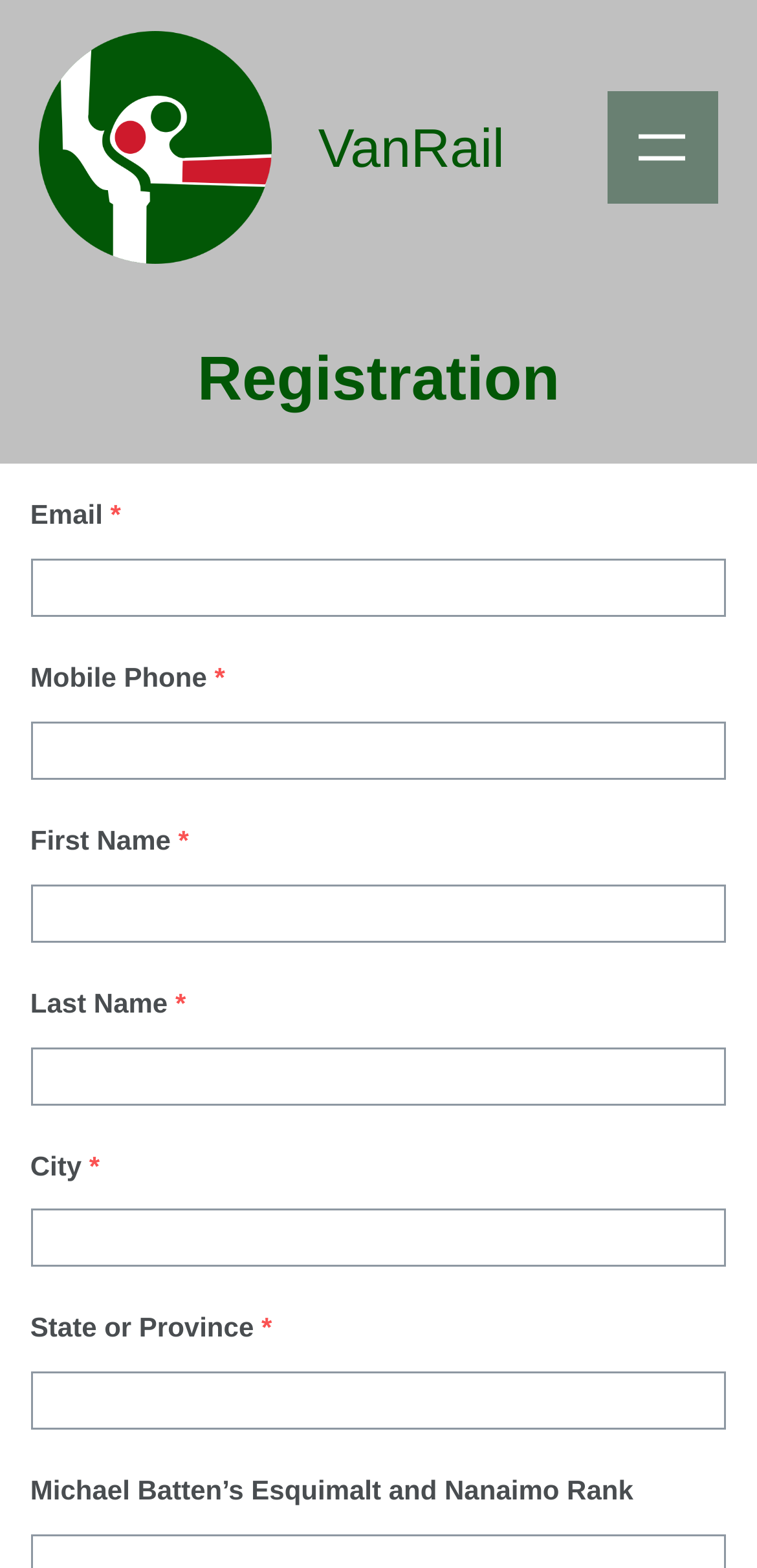Reply to the question with a single word or phrase:
What is the label of the first textbox?

Email